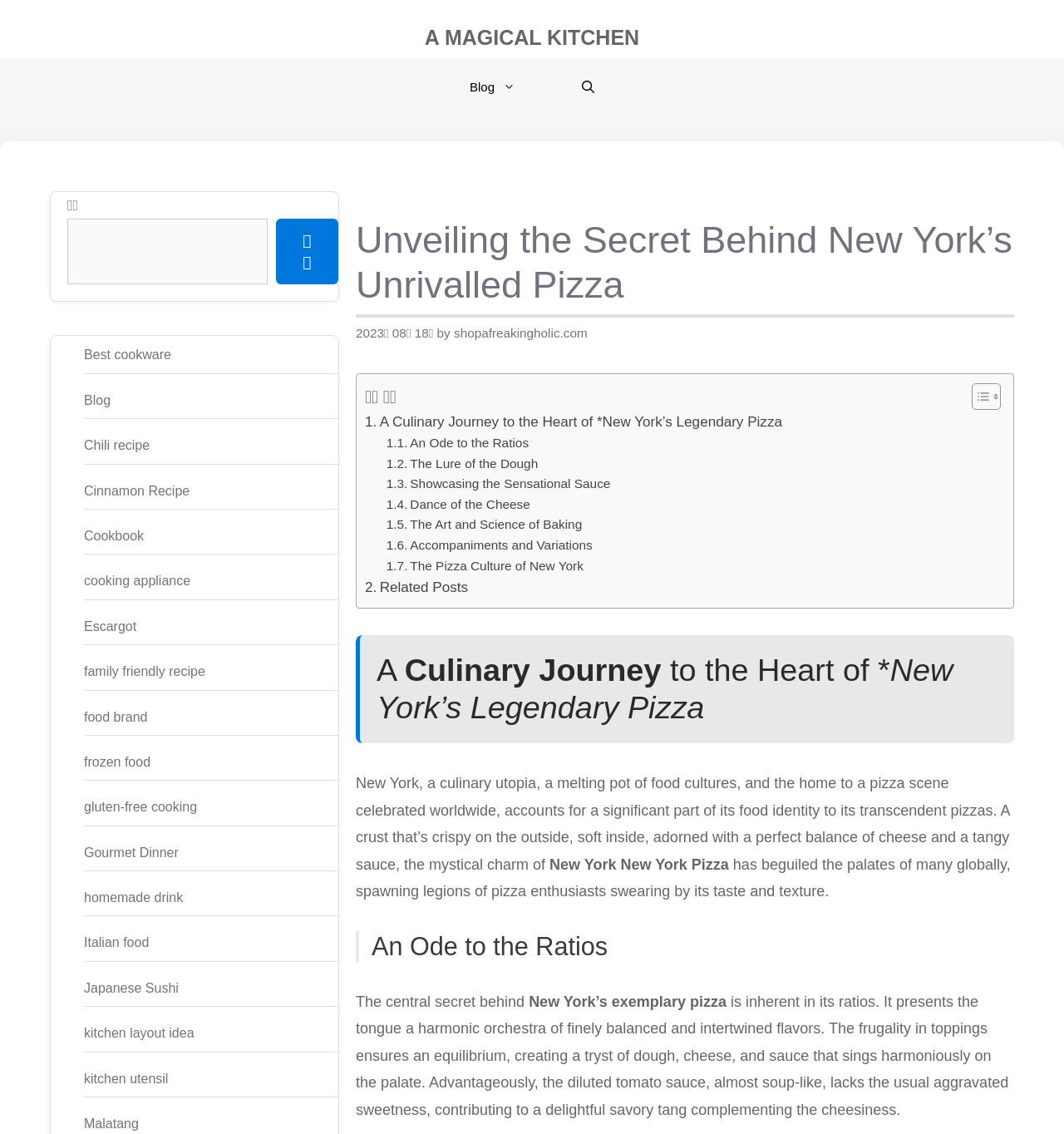What is the text above the 'Toggle Table of Content' link?
From the screenshot, provide a brief answer in one word or phrase.

쉬운 목차